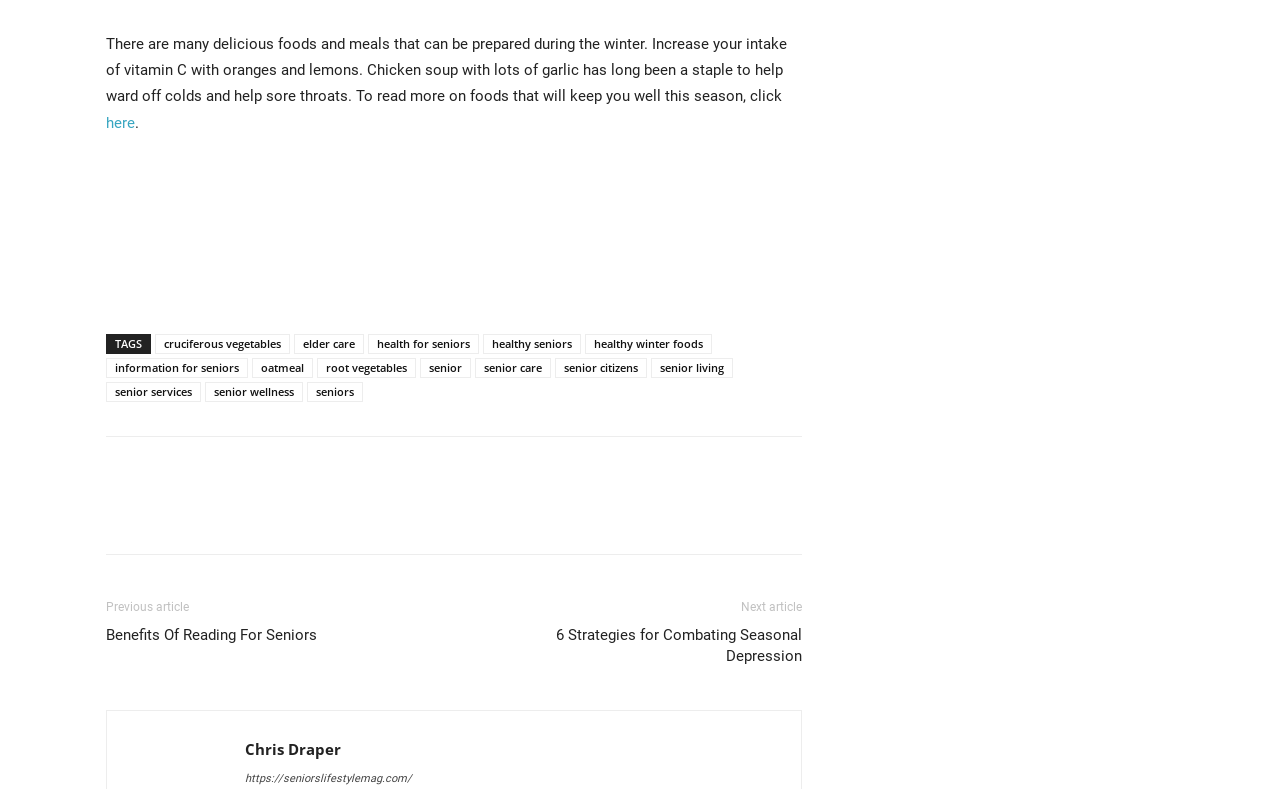What is the topic of the current article?
Please craft a detailed and exhaustive response to the question.

The topic of the current article can be inferred from the text 'There are many delicious foods and meals that can be prepared during the winter.' which suggests that the article is about foods related to winter.